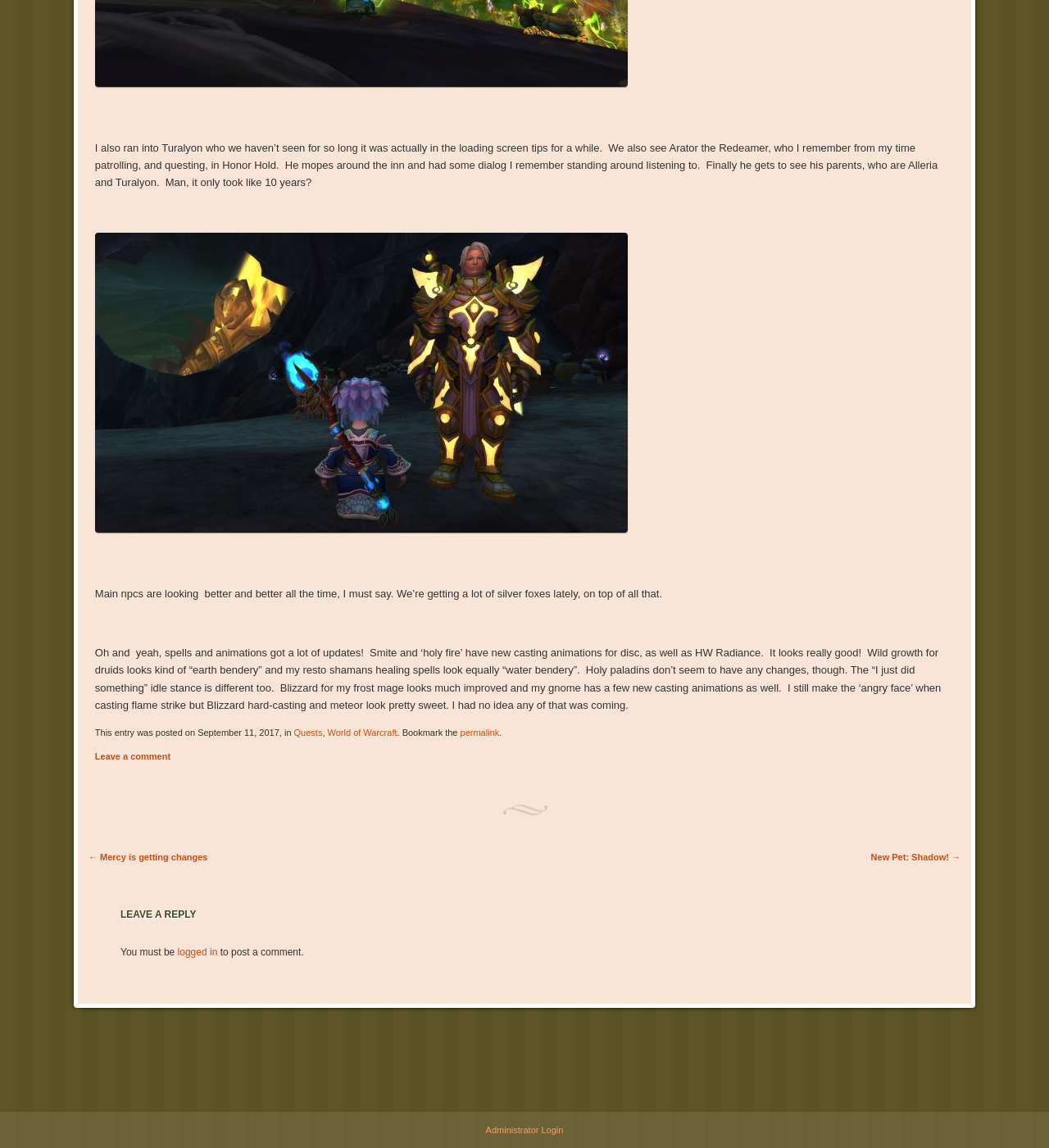What is required to post a comment?
Provide a well-explained and detailed answer to the question.

I found the requirement to post a comment by looking at the 'LEAVE A REPLY' section of the webpage, where it says 'You must be logged in to post a comment'.